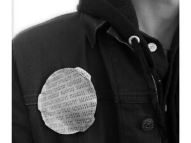What is the shape of the badge?
Please answer the question as detailed as possible based on the image.

The caption describes the badge as 'circular', implying that it has a rounded shape, which is a distinctive feature of the accessory.